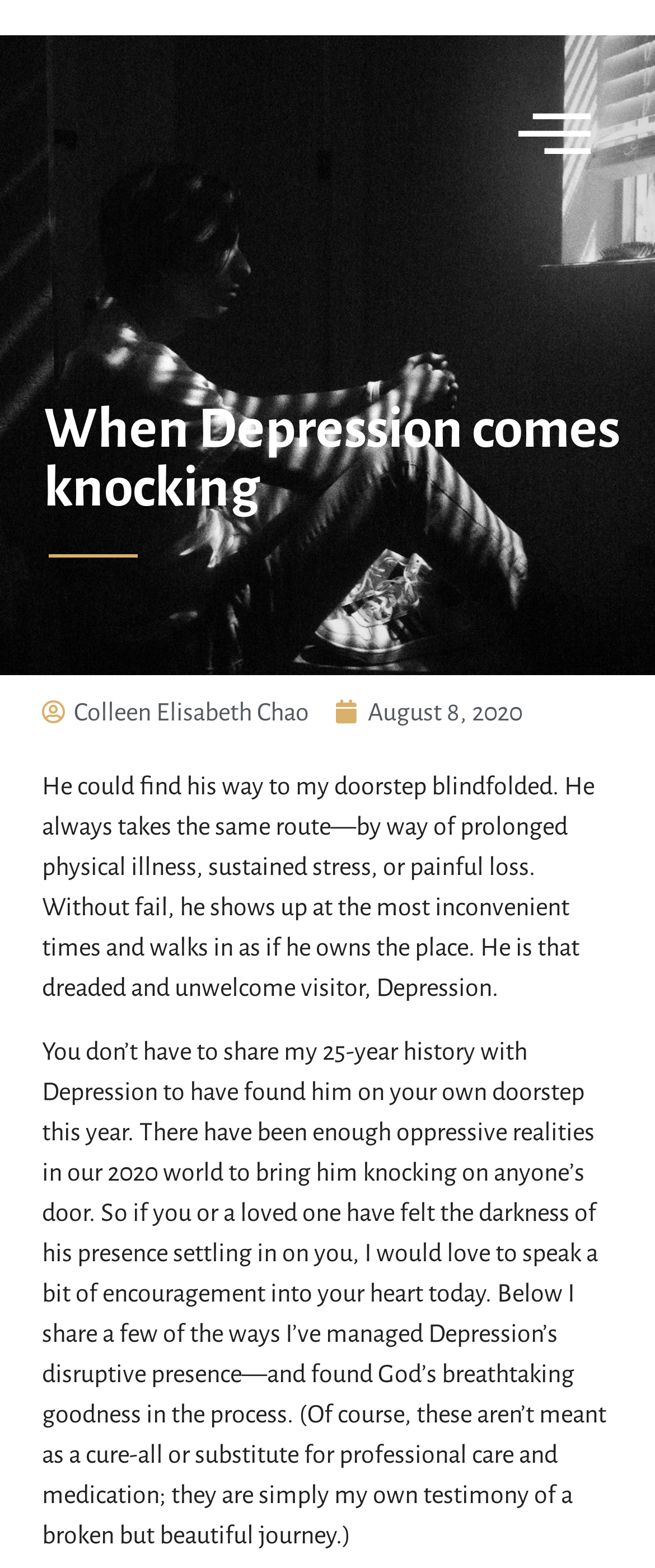Respond to the question below with a single word or phrase:
What is the main topic of this article?

Depression